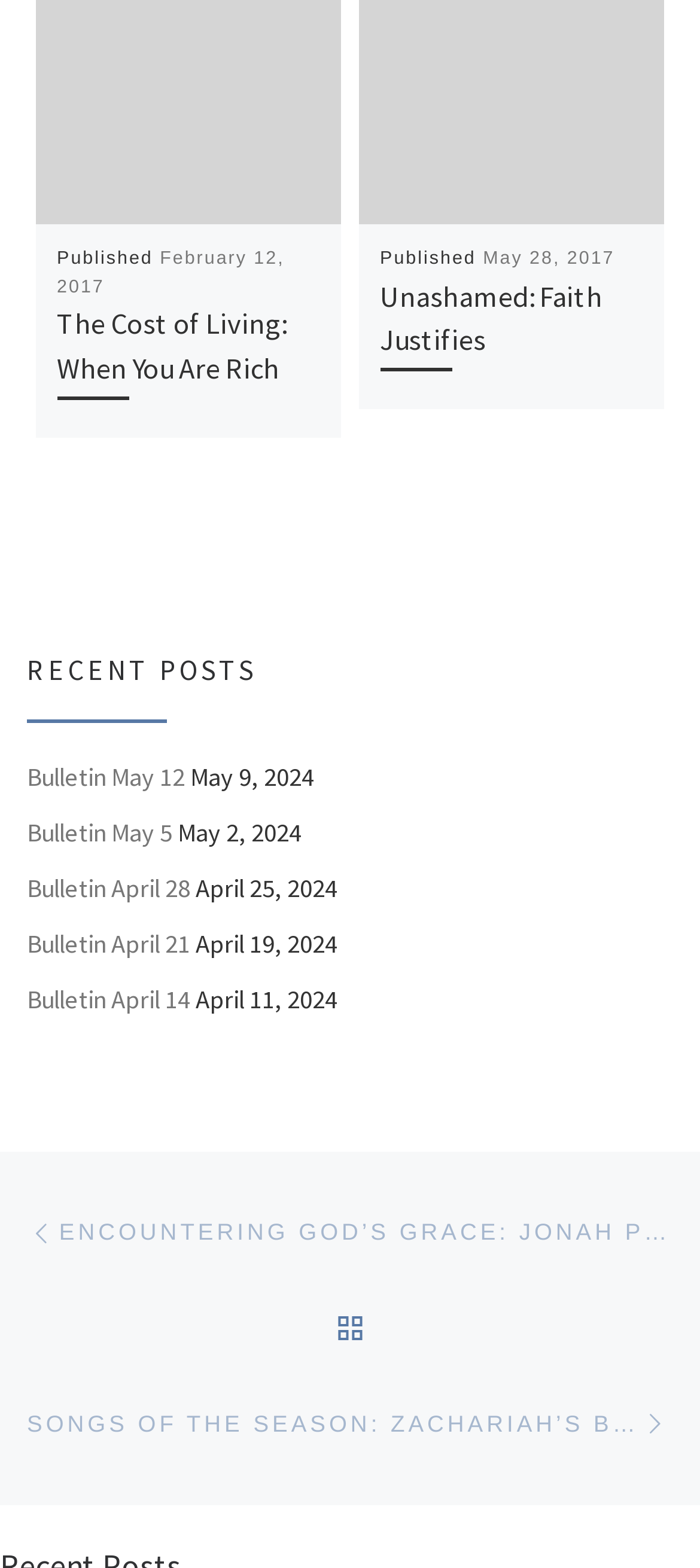Identify the bounding box coordinates for the element you need to click to achieve the following task: "View post 'The Cost of Living: When You Are Rich'". Provide the bounding box coordinates as four float numbers between 0 and 1, in the form [left, top, right, bottom].

[0.081, 0.195, 0.409, 0.246]